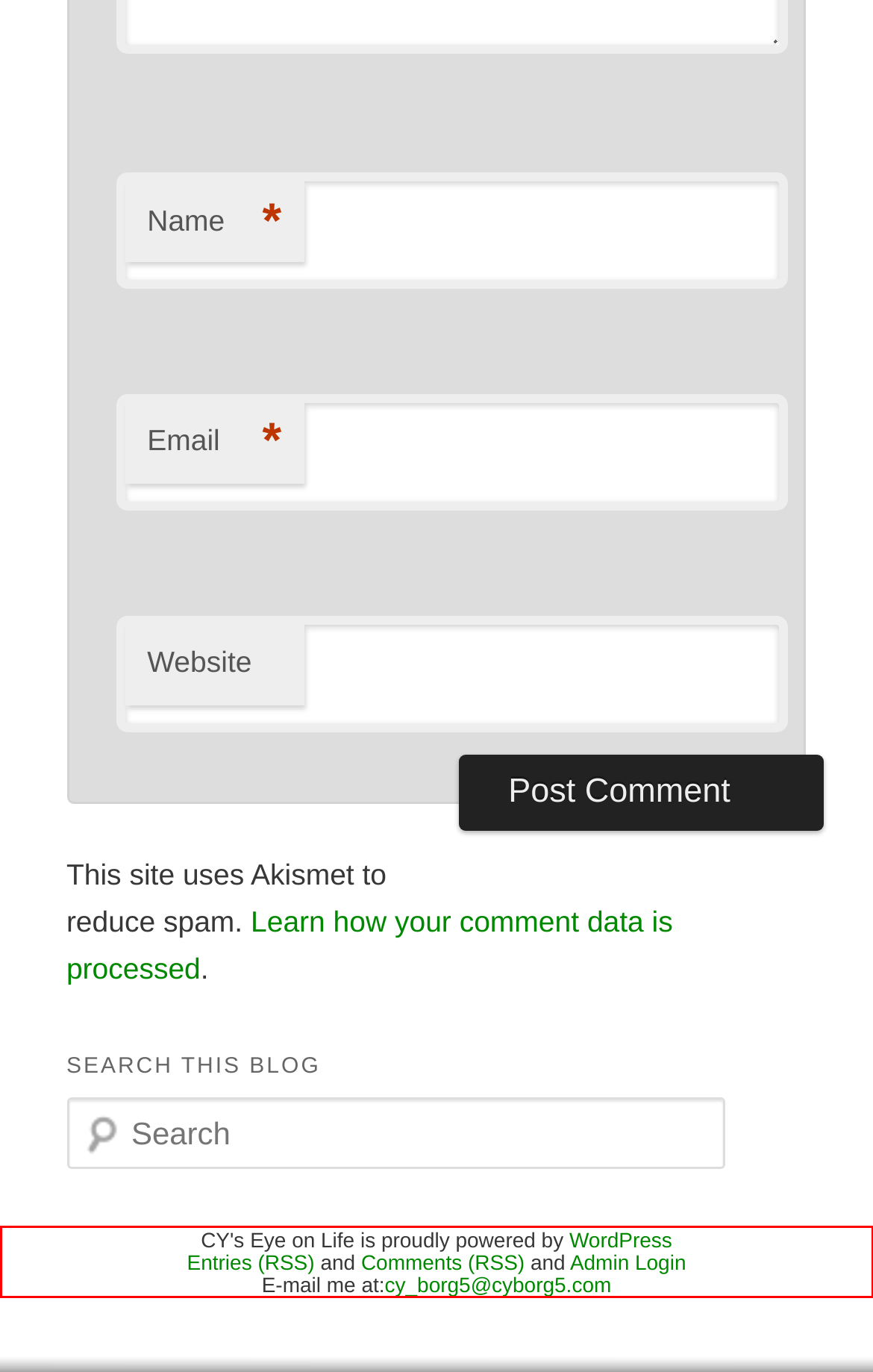Extract and provide the text found inside the red rectangle in the screenshot of the webpage.

CY's Eye on Life is proudly powered by WordPress Entries (RSS) and Comments (RSS) and Admin Login E-mail me at:cy_borg5@cyborg5.com